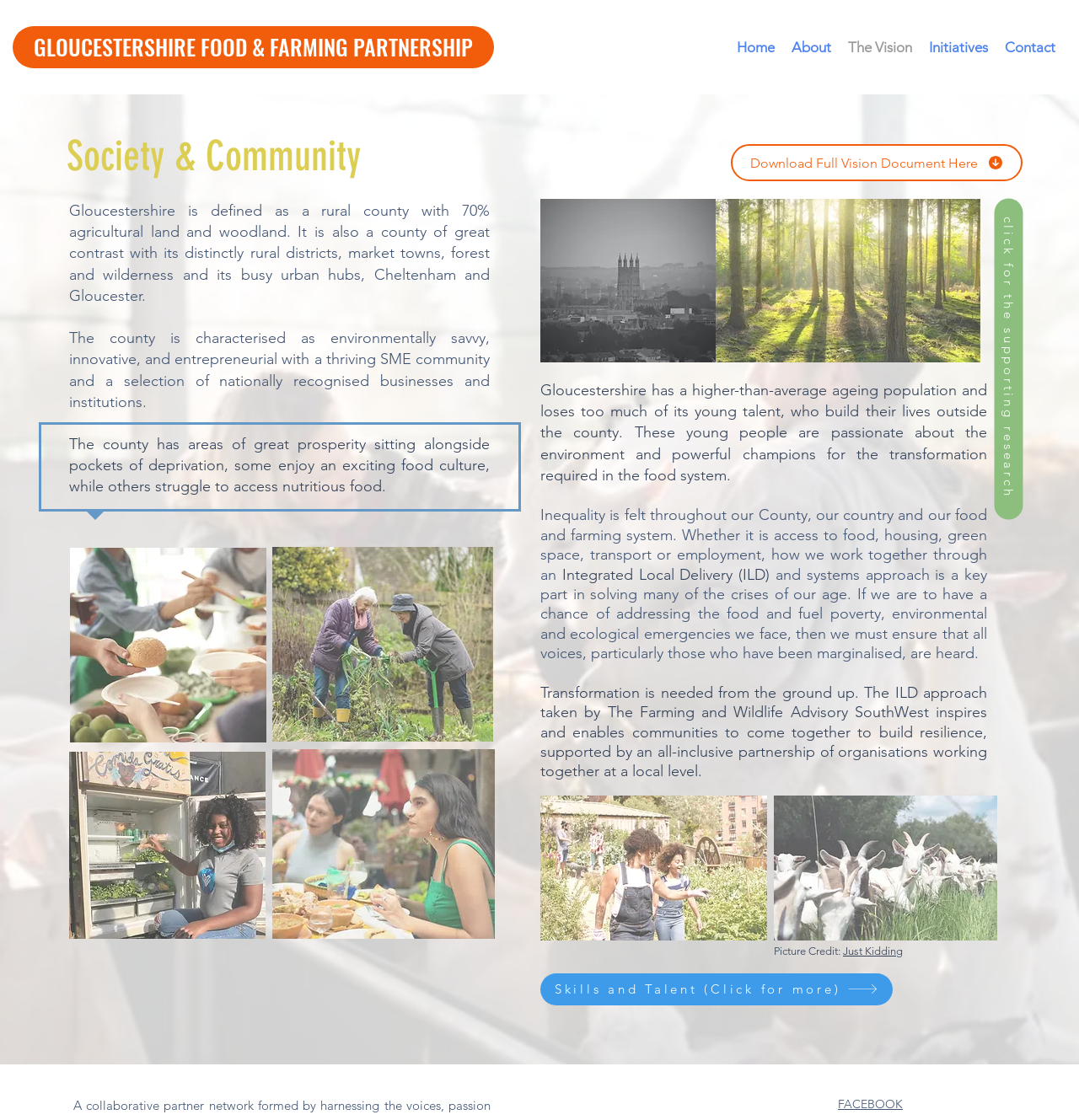Summarize the webpage in an elaborate manner.

The webpage is about Society and Community, specifically focusing on Gloucestershire. At the top, there is a navigation menu with links to "Home", "About", "The Vision", "Initiatives", and "Contact". Below the navigation menu, there is a heading "Society & Community" followed by three paragraphs of text describing Gloucestershire as a rural county with a mix of rural and urban areas, a thriving SME community, and areas of prosperity and deprivation.

To the right of the text, there are four images, each with a different scene, such as a landscape, a person, and a building. Below the images, there is a link to download a full vision document.

The webpage then continues with more text, discussing the challenges faced by Gloucestershire, including an ageing population, inequality, and environmental issues. There are also images scattered throughout the text, including a picture of a person, a landscape, and a building.

Further down, there is a section about Integrated Local Delivery (ILD) and its importance in solving the crises faced by the county. There are more images, including a picture of a person and a landscape.

At the bottom of the webpage, there are links to "Skills and Talent" and "FACEBOOK", as well as a picture credit and a link to "Just Kidding". Overall, the webpage provides an overview of the society and community in Gloucestershire, highlighting its challenges and opportunities.